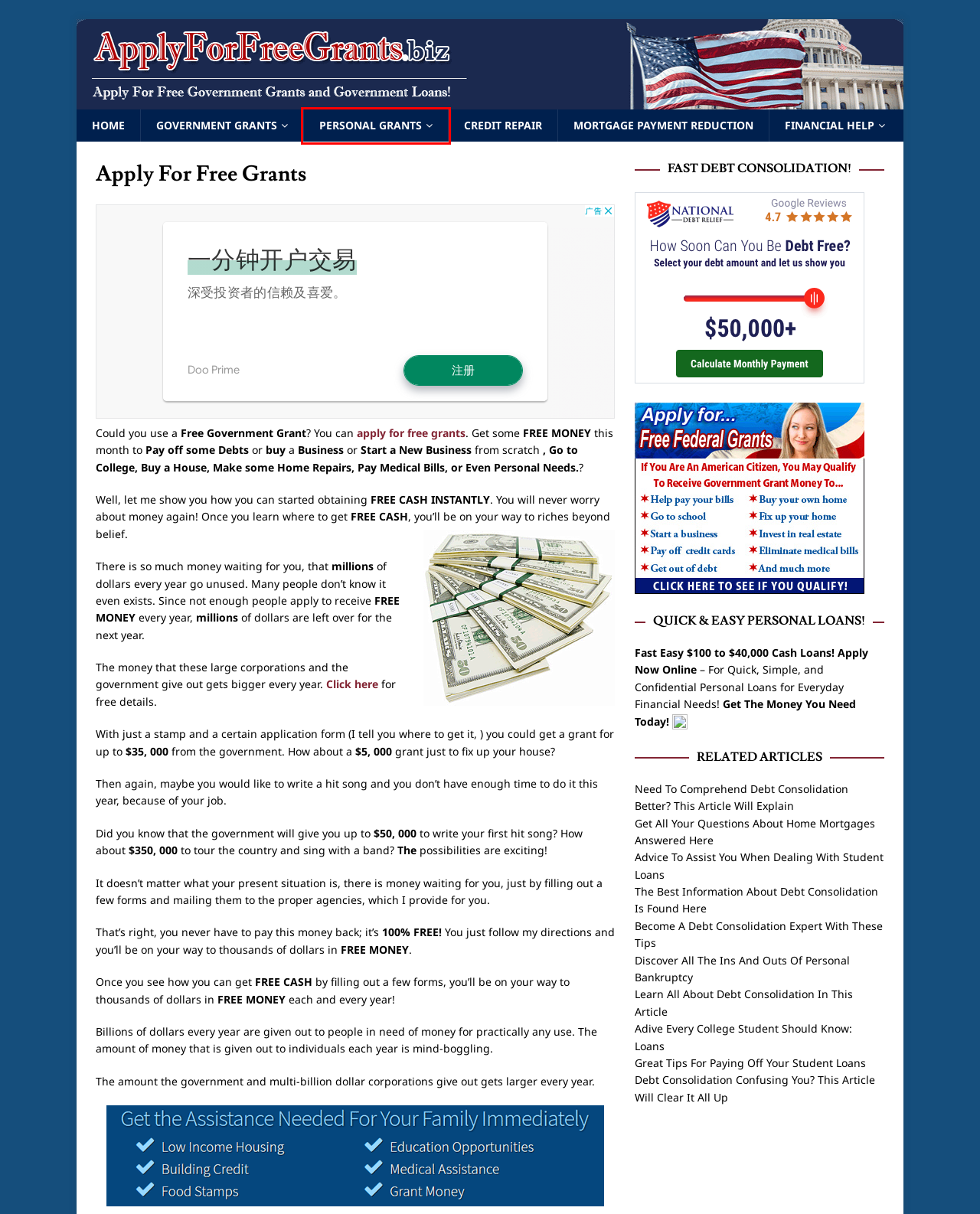You are provided with a screenshot of a webpage containing a red rectangle bounding box. Identify the webpage description that best matches the new webpage after the element in the bounding box is clicked. Here are the potential descriptions:
A. Mortgage Payment Reduction - applyforfreegrants.biz
B. Debt Consolidation Confusing You? This Article Will Clear It All Up - applyforfreegrants.biz
C. The Best Information About Debt Consolidation Is Found Here - applyforfreegrants.biz
D. Need To Comprehend Debt Consolidation Better? This Article Will Explain - applyforfreegrants.biz
E. Get All Your Questions About Home Mortgages Answered Here - applyforfreegrants.biz
F. Learn All About Debt Consolidation In This Article - applyforfreegrants.biz
G. Personal Grants - applyforfreegrants.biz
H. Become A Debt Consolidation Expert With These Tips - applyforfreegrants.biz

G